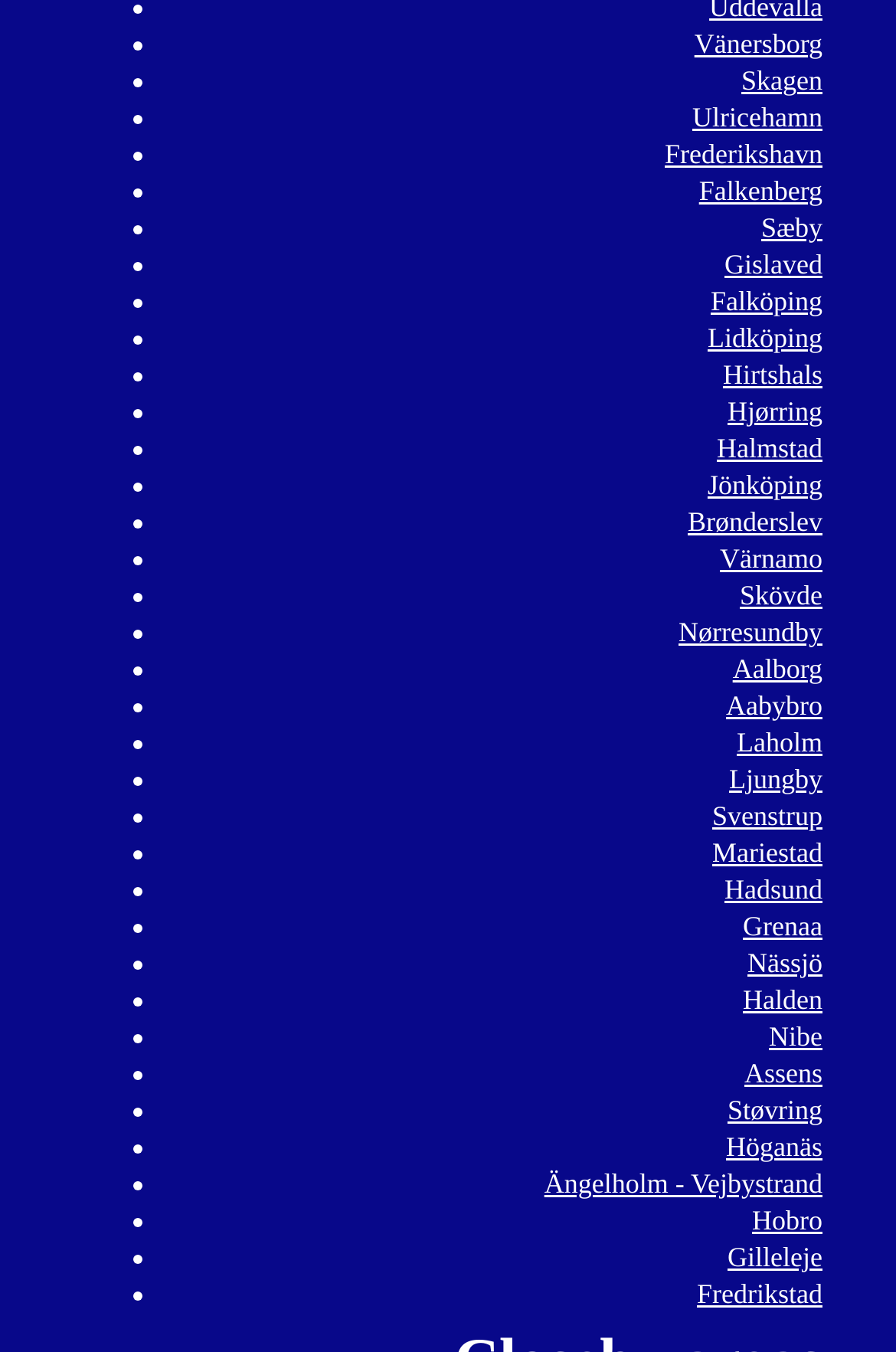Locate the bounding box coordinates of the area where you should click to accomplish the instruction: "Check Falkenberg".

[0.78, 0.13, 0.918, 0.154]